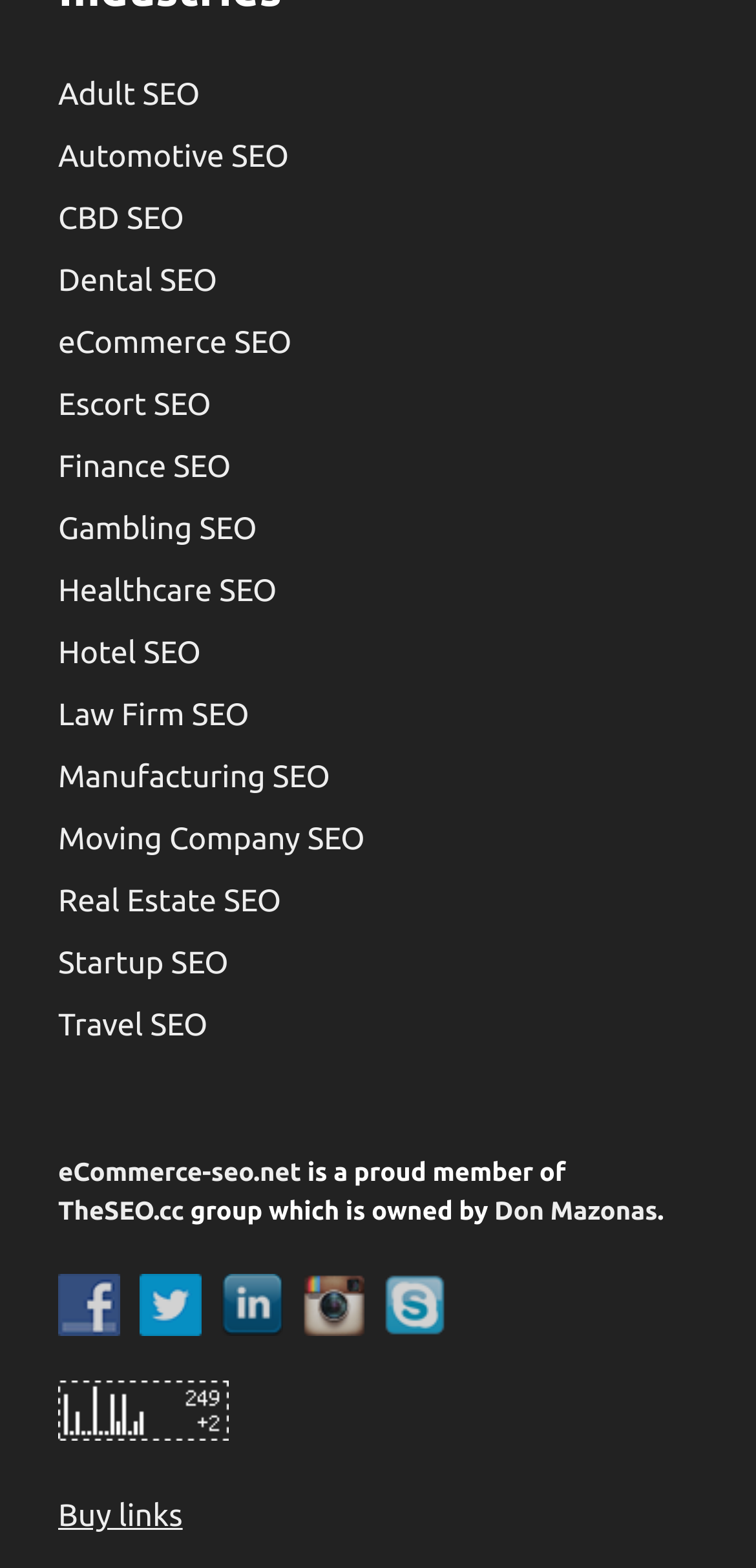Please mark the bounding box coordinates of the area that should be clicked to carry out the instruction: "Click on Adult SEO".

[0.077, 0.049, 0.265, 0.072]